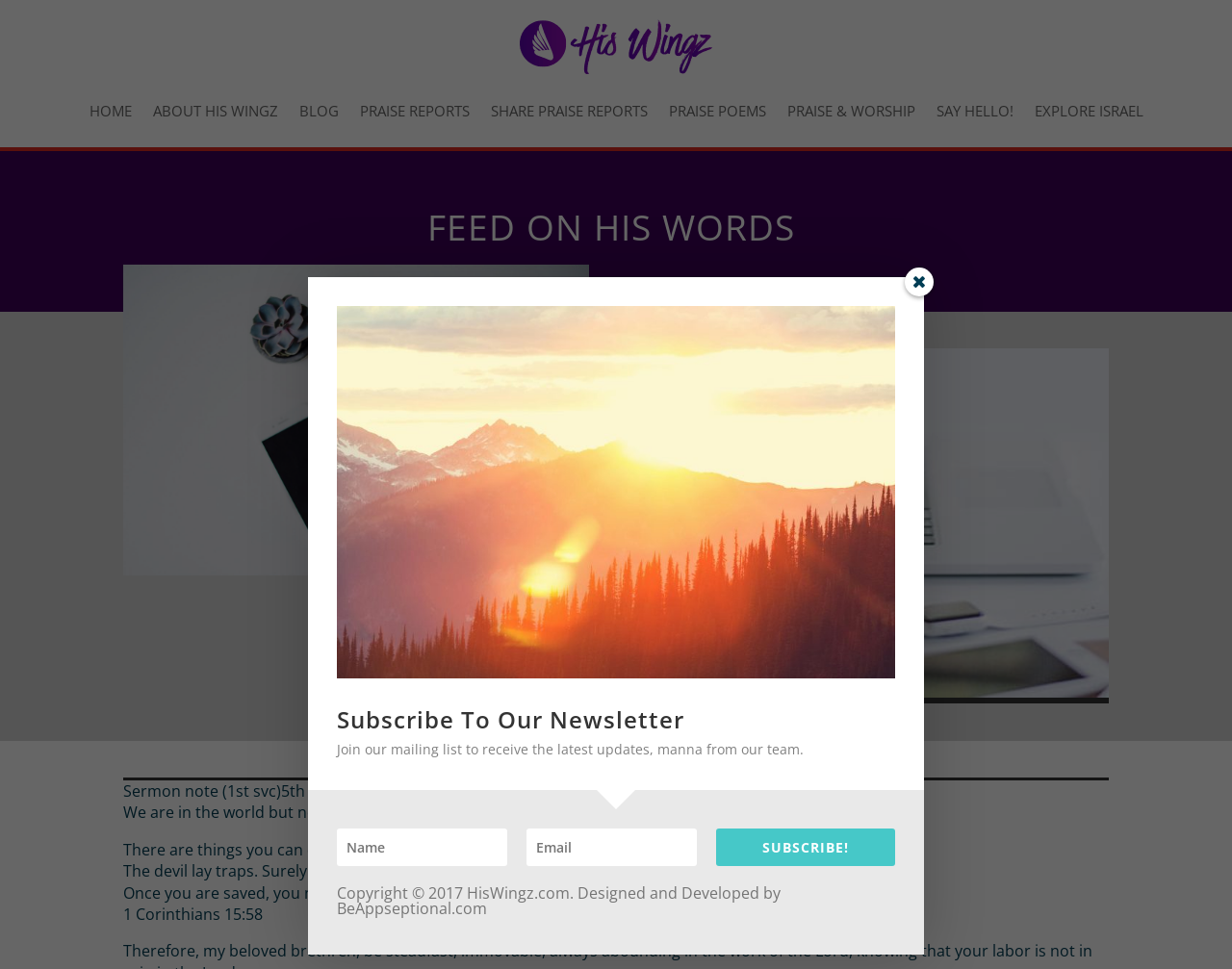Who designed and developed the website?
From the screenshot, provide a brief answer in one word or phrase.

BeAppseptional.com